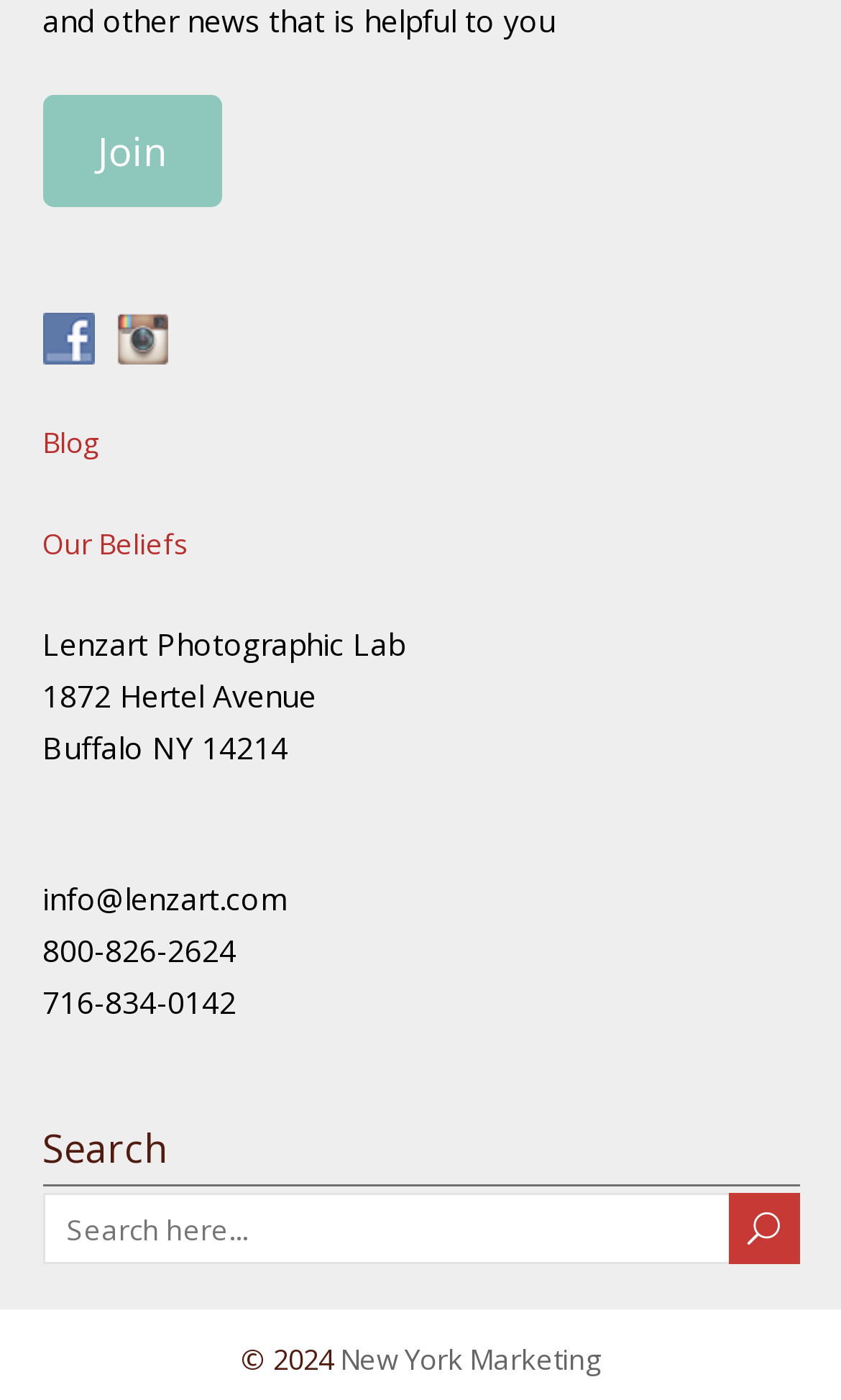Based on the visual content of the image, answer the question thoroughly: How many social media platforms are linked on the webpage?

I found the links to social media platforms by looking at the link elements that say 'Follow Us on Facebook' and 'Follow Us on Instagram' located at the top of the webpage, which are likely to be the social media links.